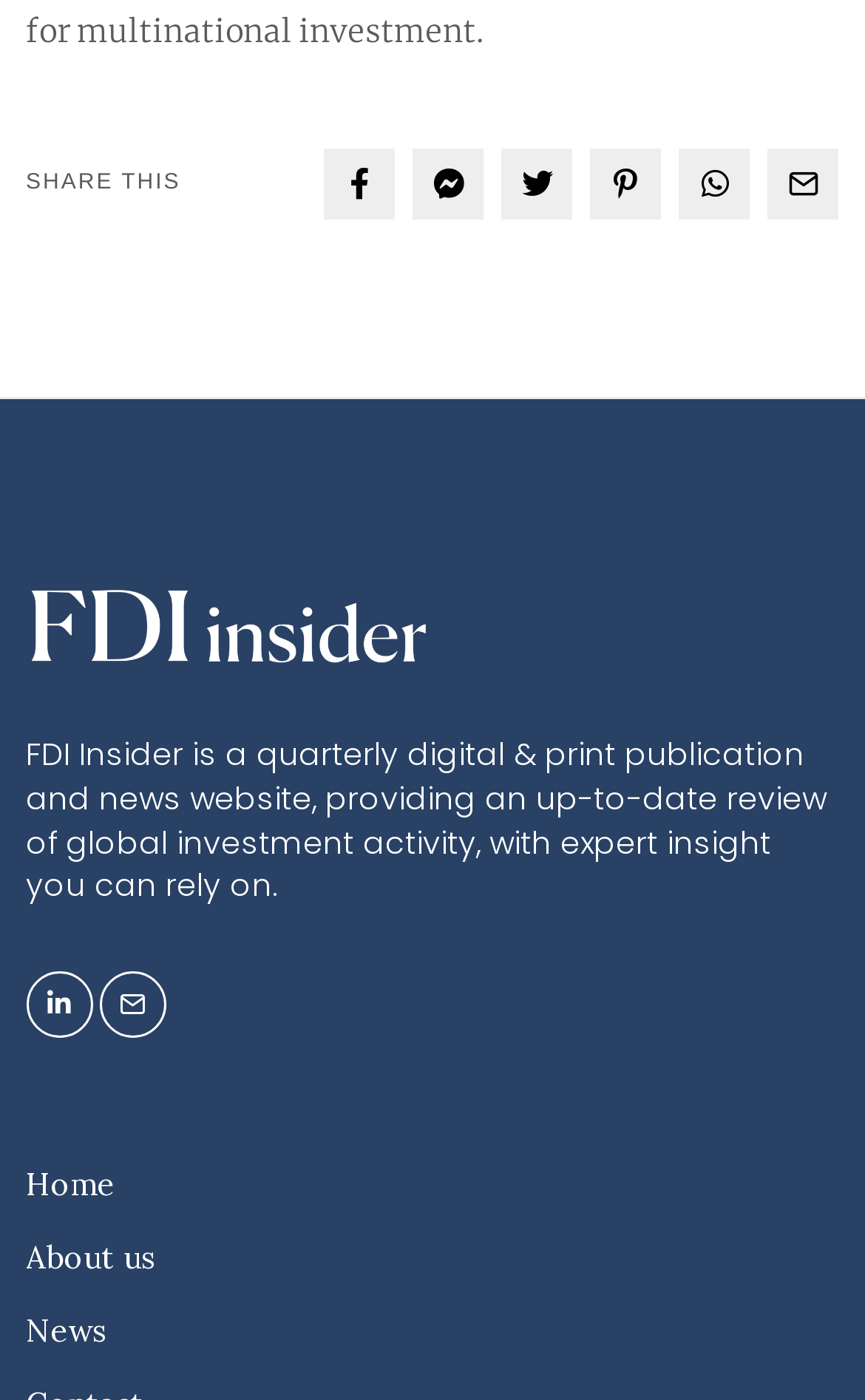Based on the element description About us, identify the bounding box coordinates for the UI element. The coordinates should be in the format (top-left x, top-left y, bottom-right x, bottom-right y) and within the 0 to 1 range.

[0.03, 0.884, 0.181, 0.912]